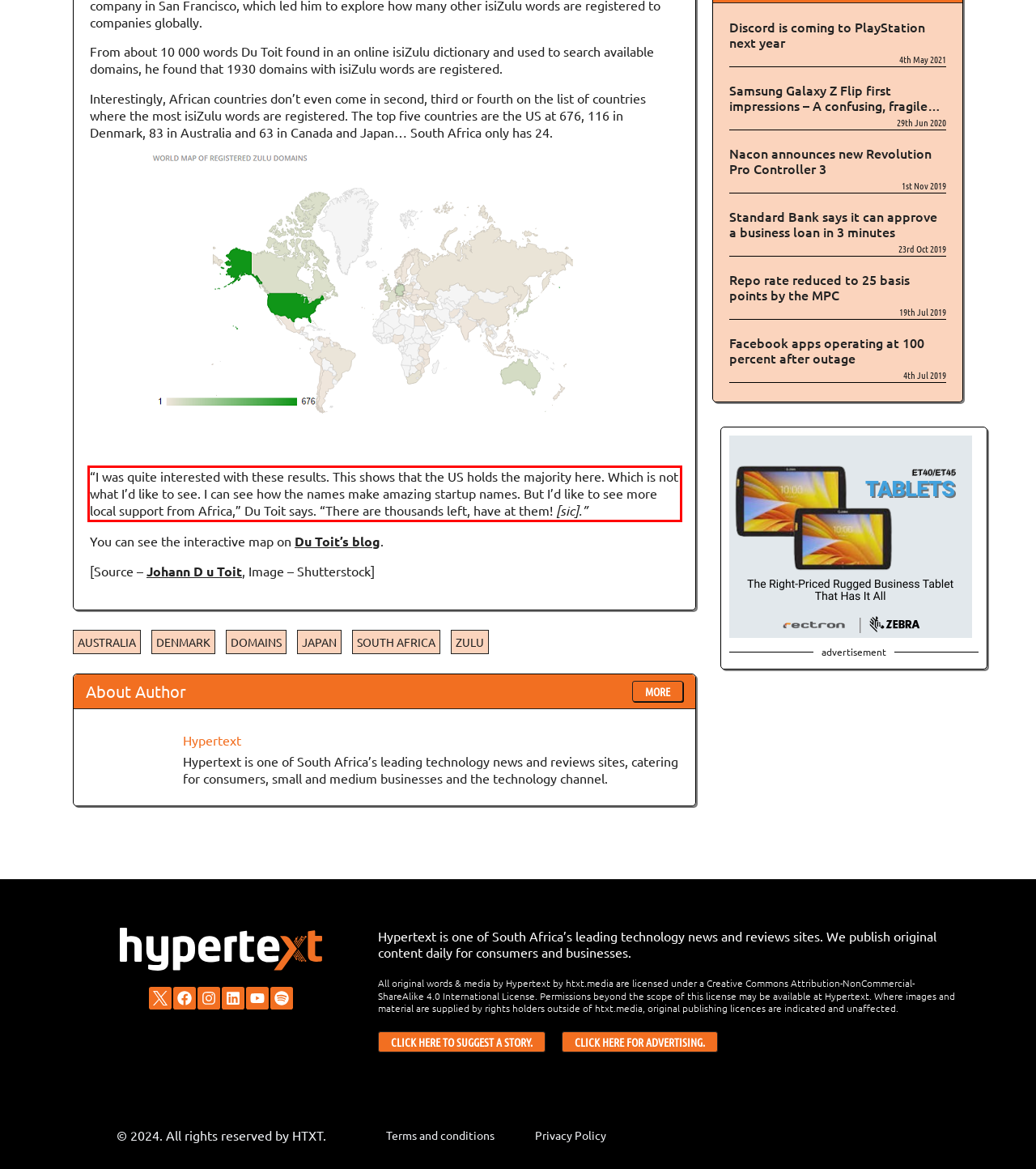Using the provided webpage screenshot, identify and read the text within the red rectangle bounding box.

“I was quite interested with these results. This shows that the US holds the majority here. Which is not what I’d like to see. I can see how the names make amazing startup names. But I’d like to see more local support from Africa,” Du Toit says. “There are thousands left, have at them! [sic].”